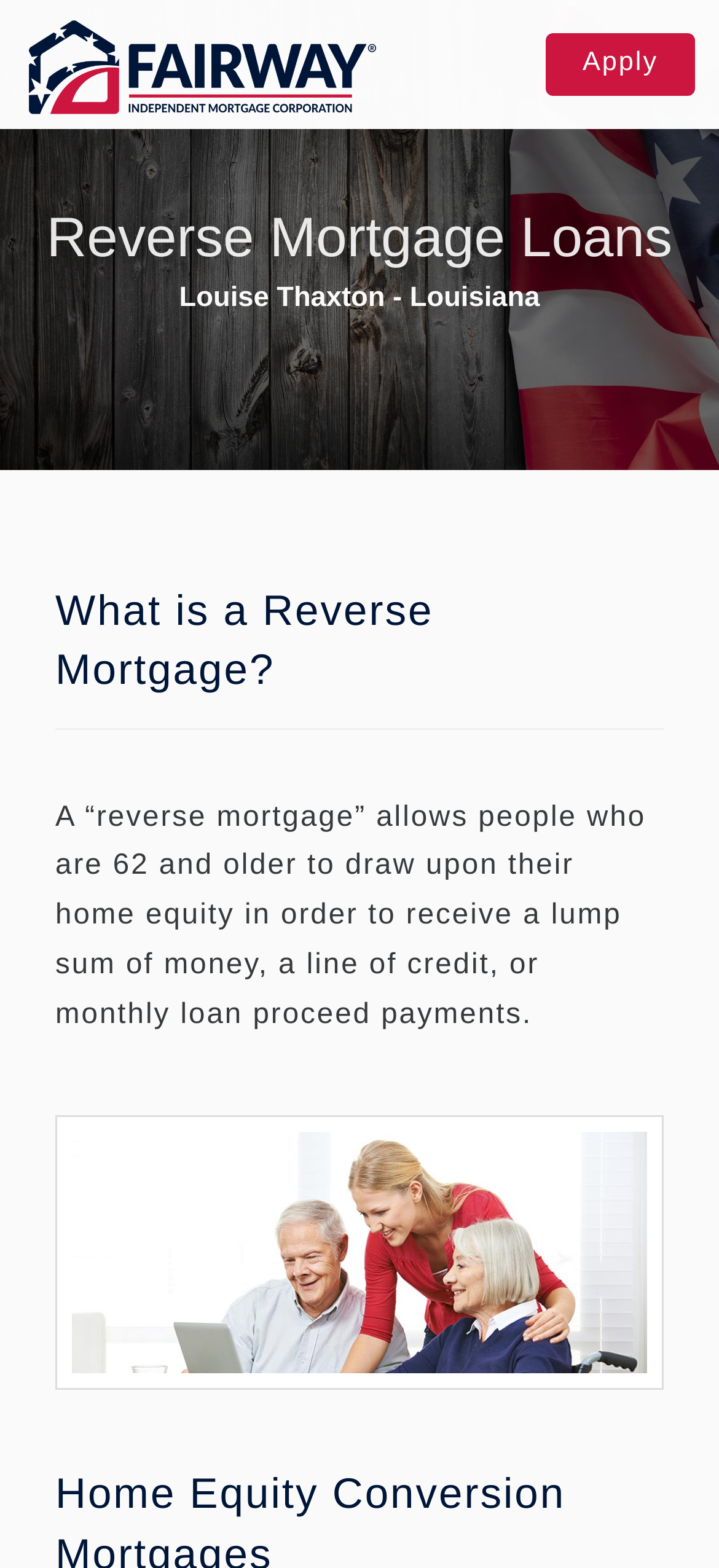Please provide a one-word or short phrase answer to the question:
What is the address of Louise Thaxton?

102 E North Street, Leesville, Louisiana 71446